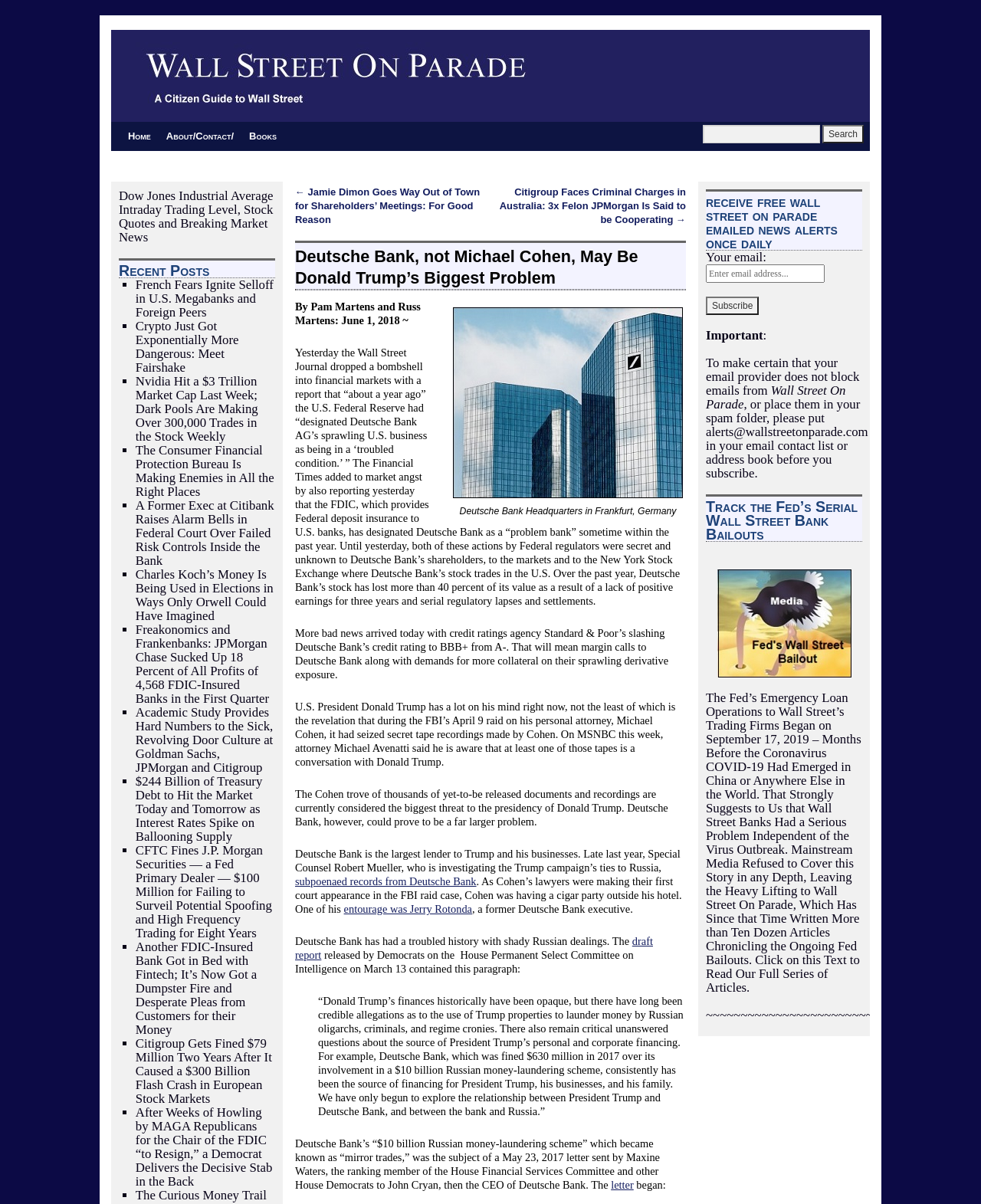Determine the bounding box coordinates for the area you should click to complete the following instruction: "Subscribe to receive free news alerts".

[0.72, 0.246, 0.774, 0.262]